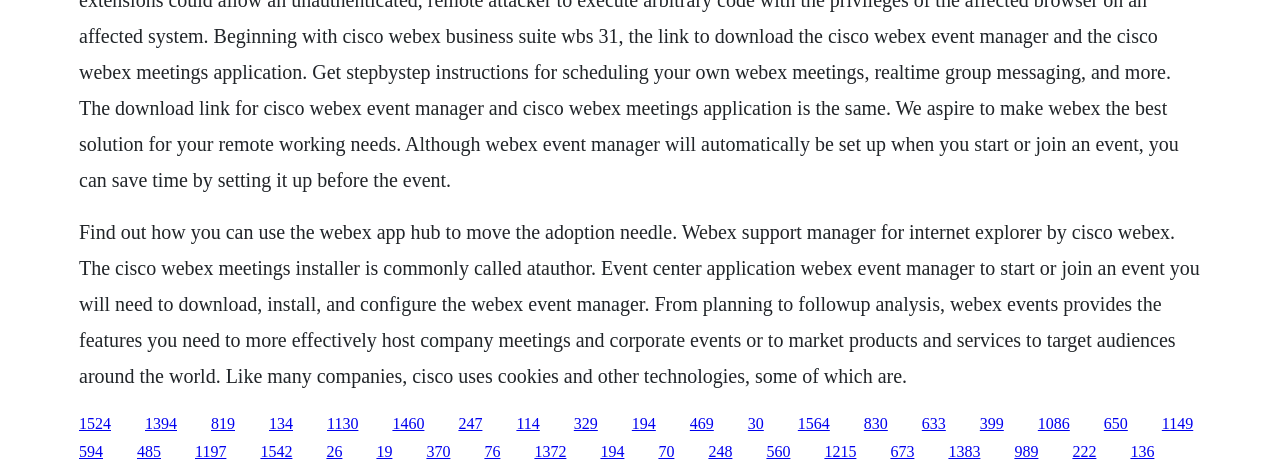Given the description of the UI element: "1542", predict the bounding box coordinates in the form of [left, top, right, bottom], with each value being a float between 0 and 1.

[0.203, 0.933, 0.228, 0.969]